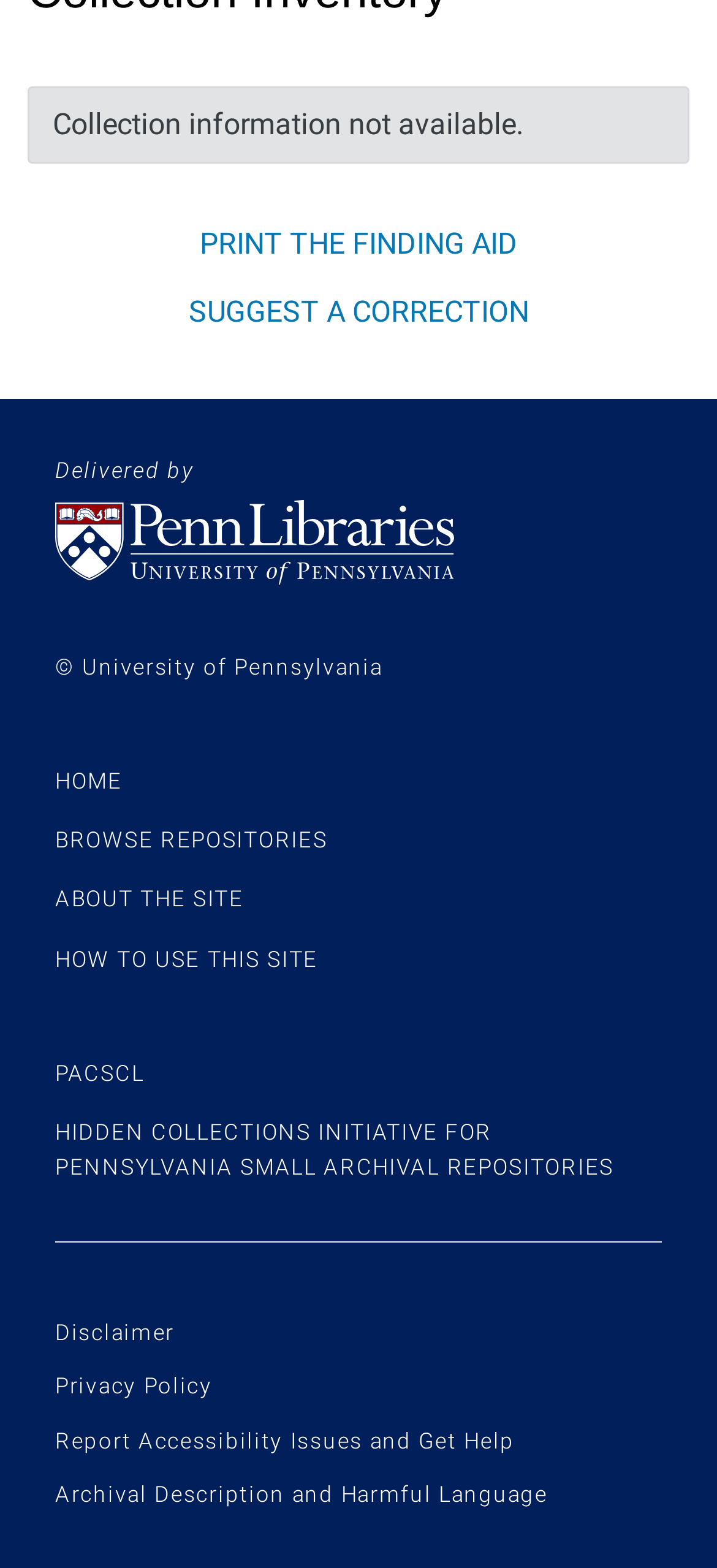Find the bounding box of the UI element described as follows: "parent_node: Search for: value="Search"".

None